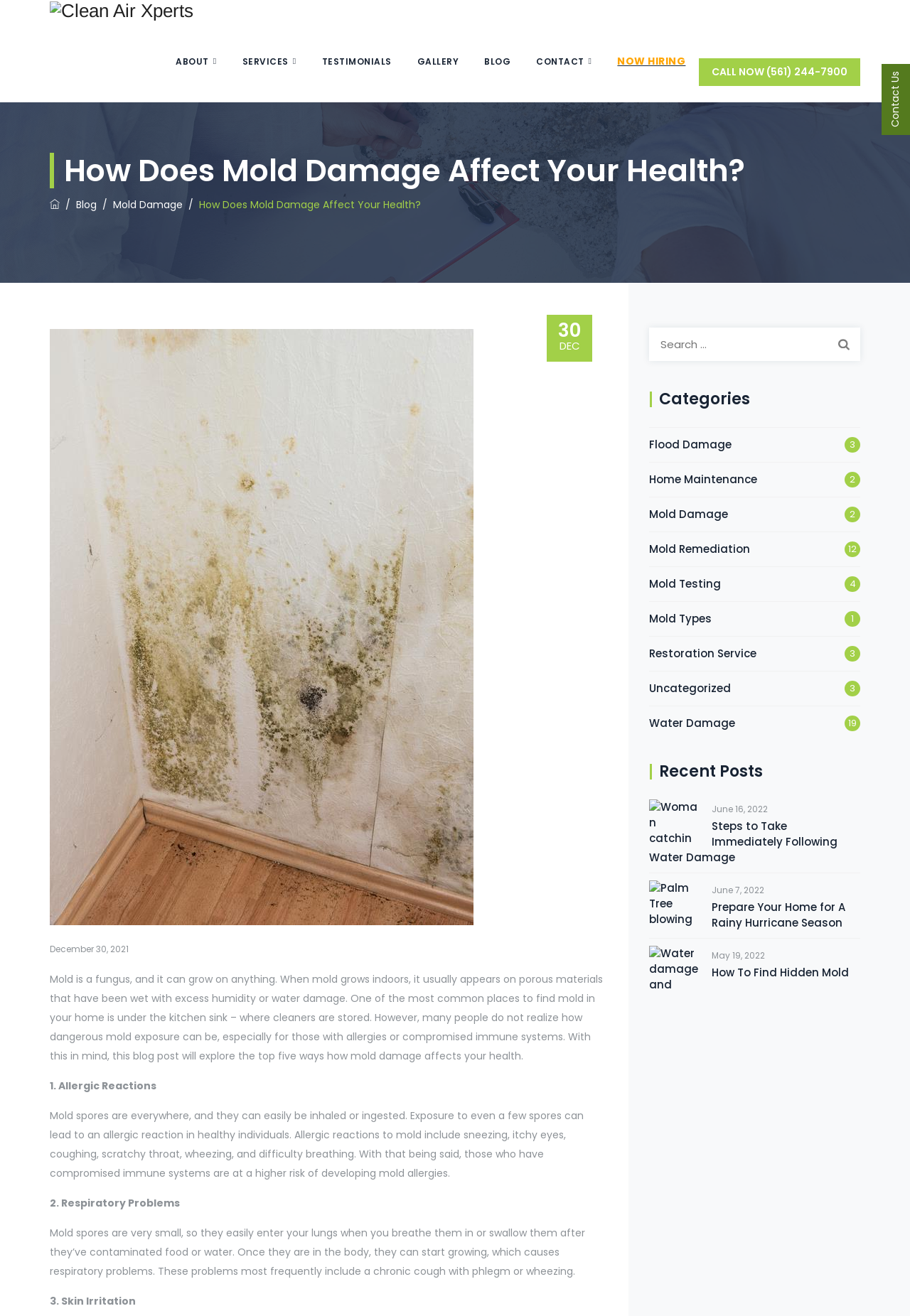What is the date of the most recent blog post?
Using the image as a reference, answer the question with a short word or phrase.

June 16, 2022